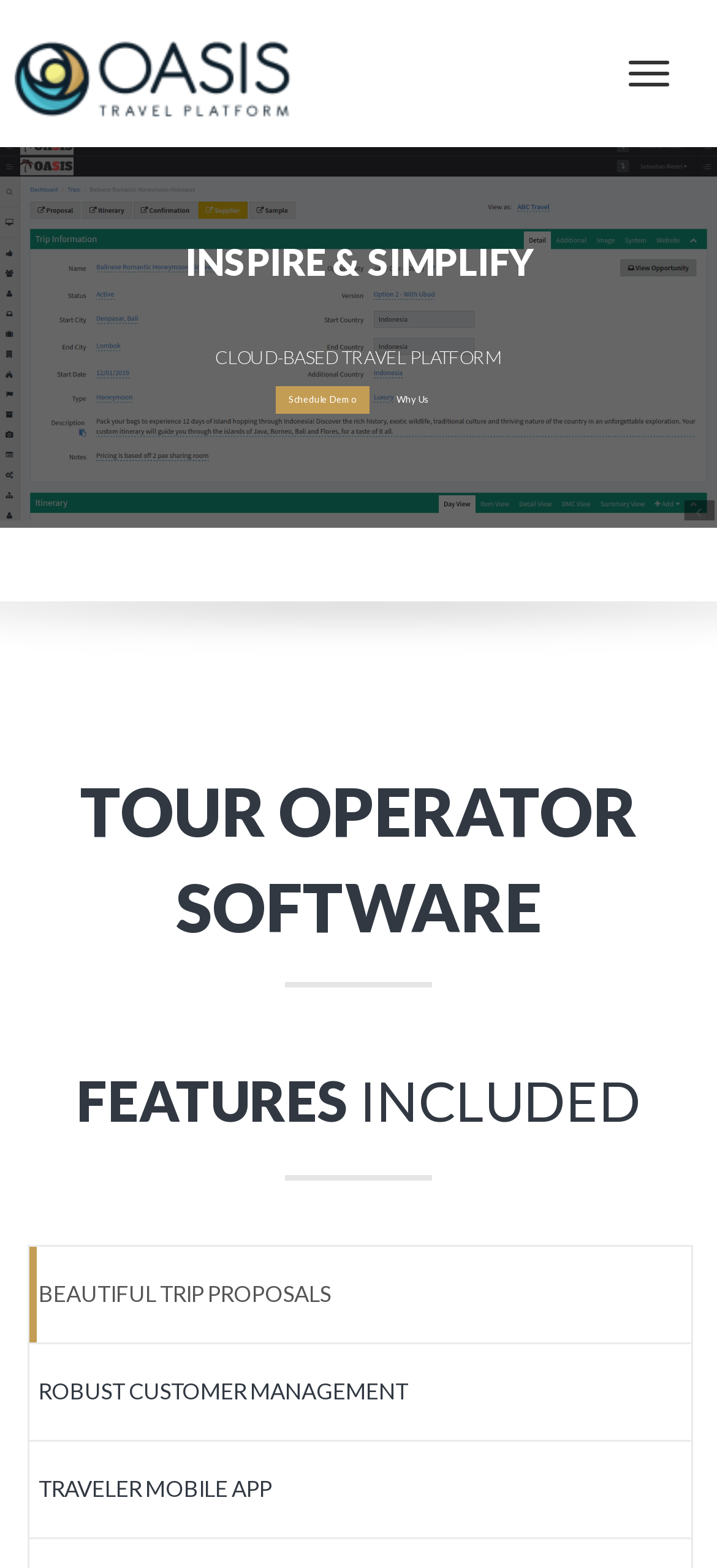How many main features are highlighted on this webpage?
Give a one-word or short-phrase answer derived from the screenshot.

Three